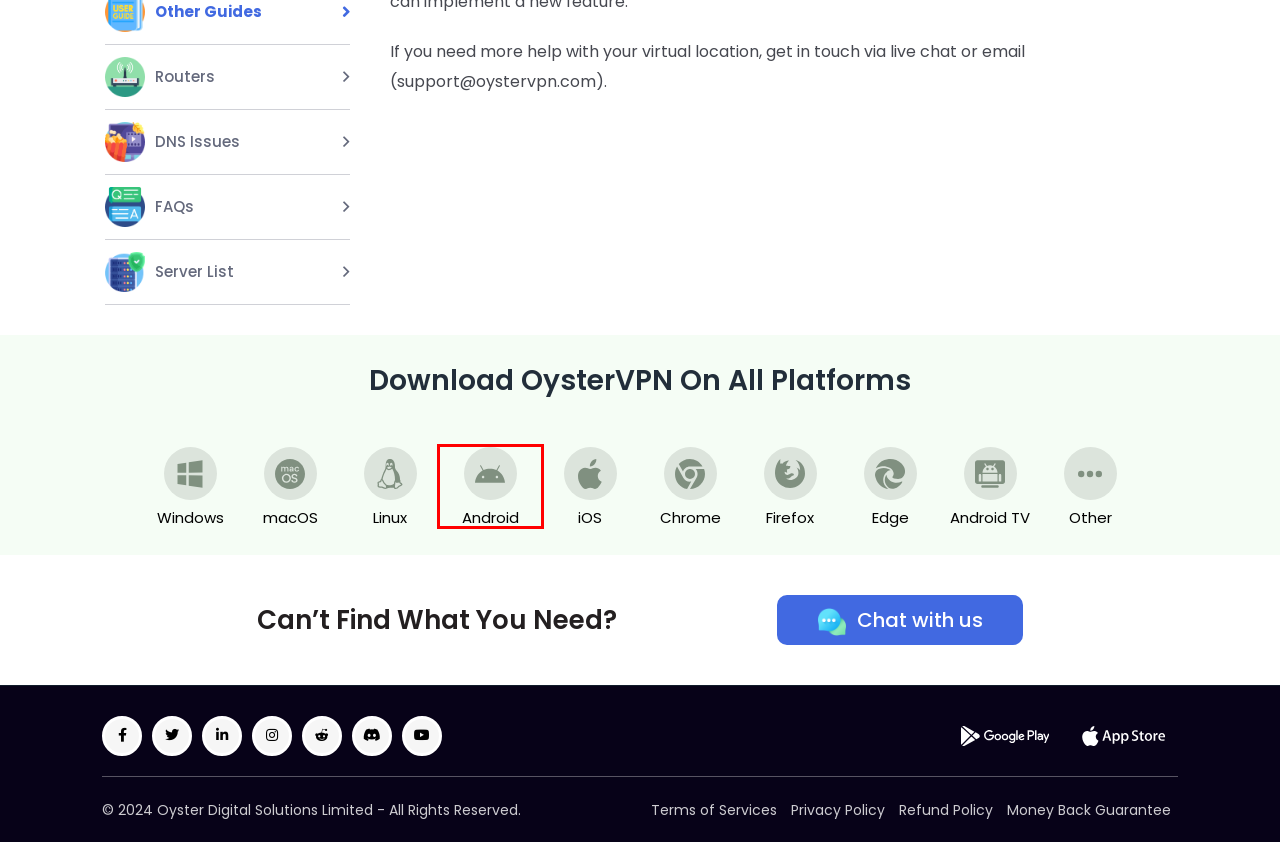You have a screenshot of a webpage with a red rectangle bounding box around a UI element. Choose the best description that matches the new page after clicking the element within the bounding box. The candidate descriptions are:
A. Download the Best VPN for Windows for Internet Privacy - OysterVPN
B. Terms of Services - OysterVPN - OysterVPN
C. Get Best VPN for Edge to Unblock Websites - OysterVPN
D. Best VPN for Linux Protects You Online - OysterVPN
E. Get Answers to Frequently Asked Questions
F. Best VPN for Android For Security on the Go - OysterVPN
G. Protect Your Purchase With OysterVPN's Money-Back Guarantee - OysterVPN
H. Privacy Policy - OysterVPN - OysterVPN

F